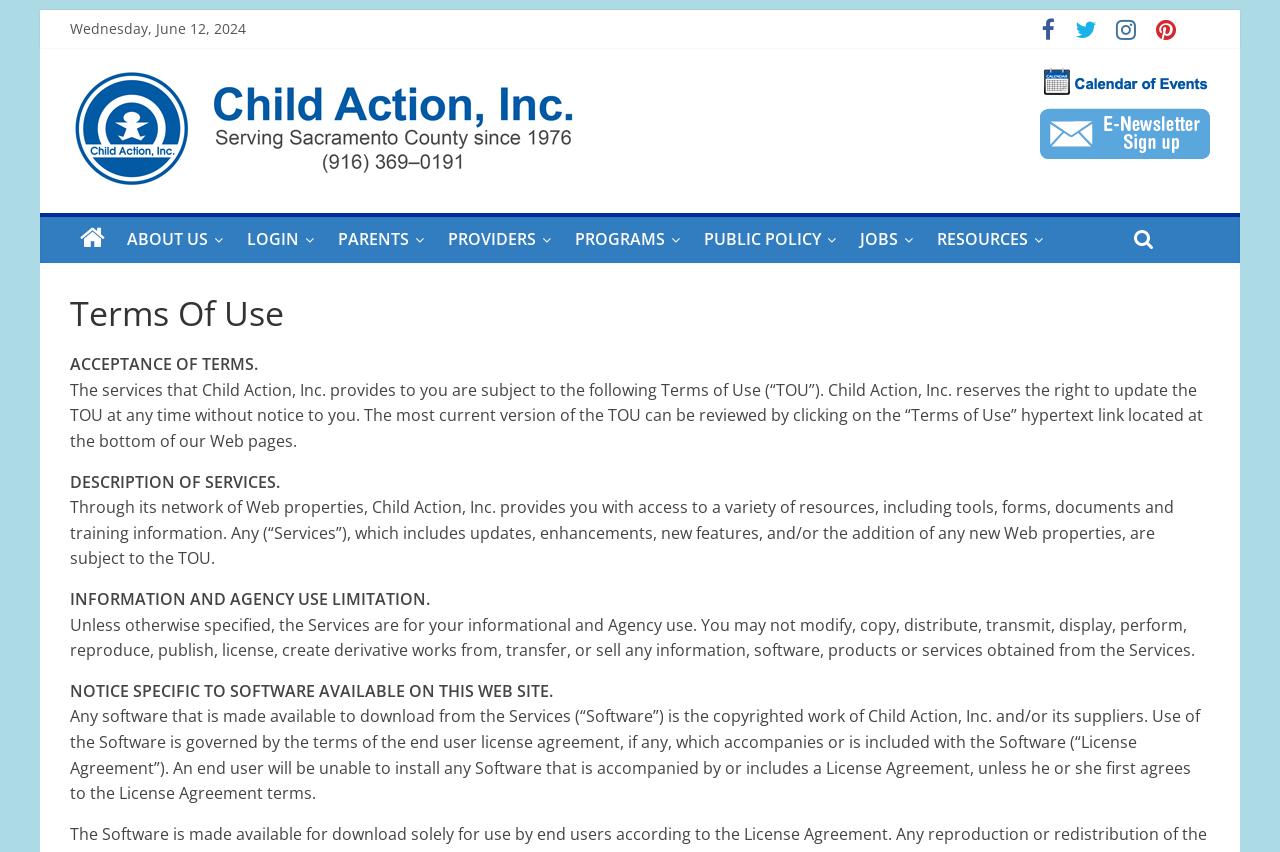Give a one-word or short-phrase answer to the following question: 
What type of resources are provided by Child Action, Inc.?

Tools, forms, documents, and training information